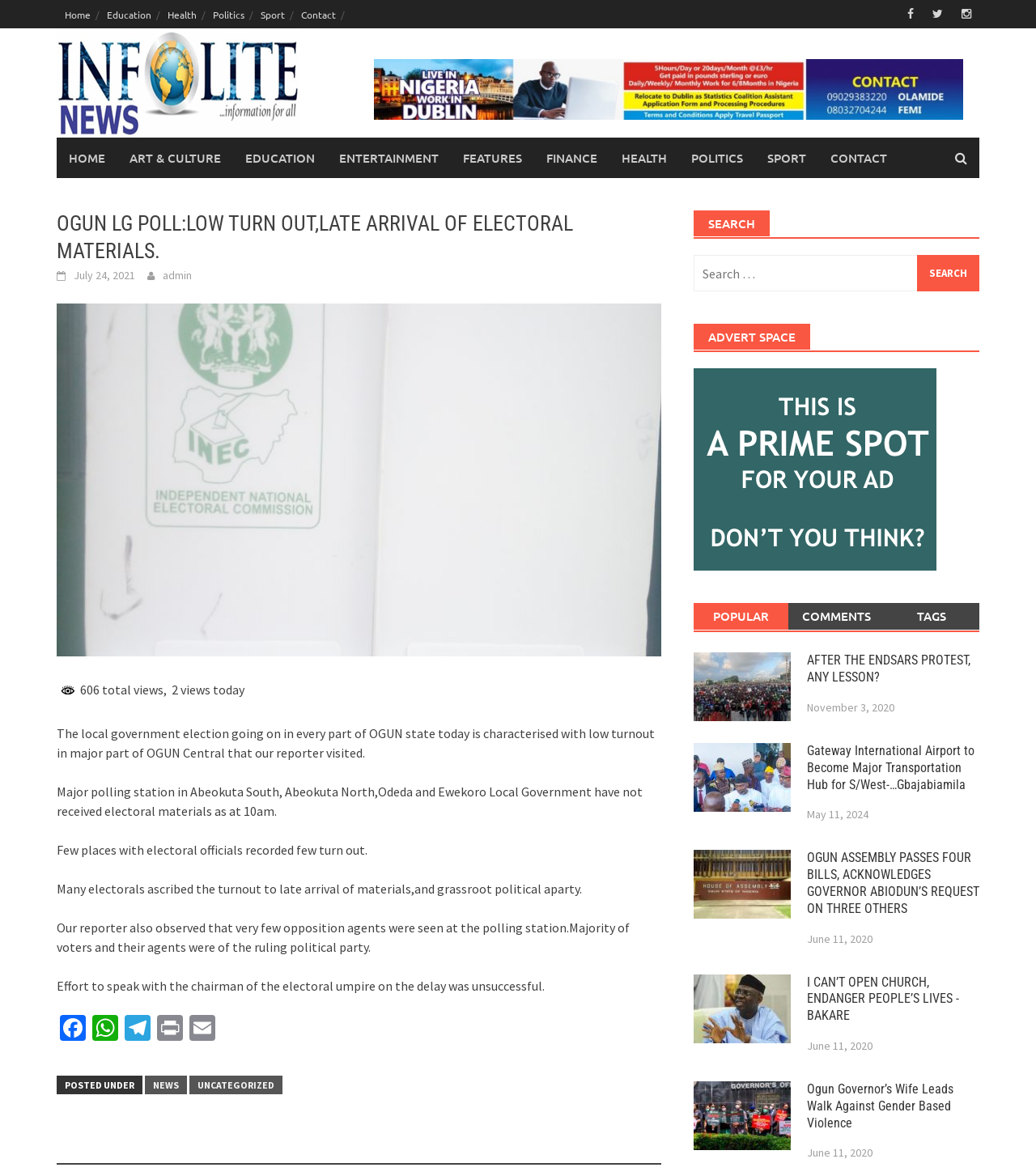Pinpoint the bounding box coordinates of the clickable area necessary to execute the following instruction: "Click on the 'HOME' link". The coordinates should be given as four float numbers between 0 and 1, namely [left, top, right, bottom].

[0.055, 0.117, 0.113, 0.151]